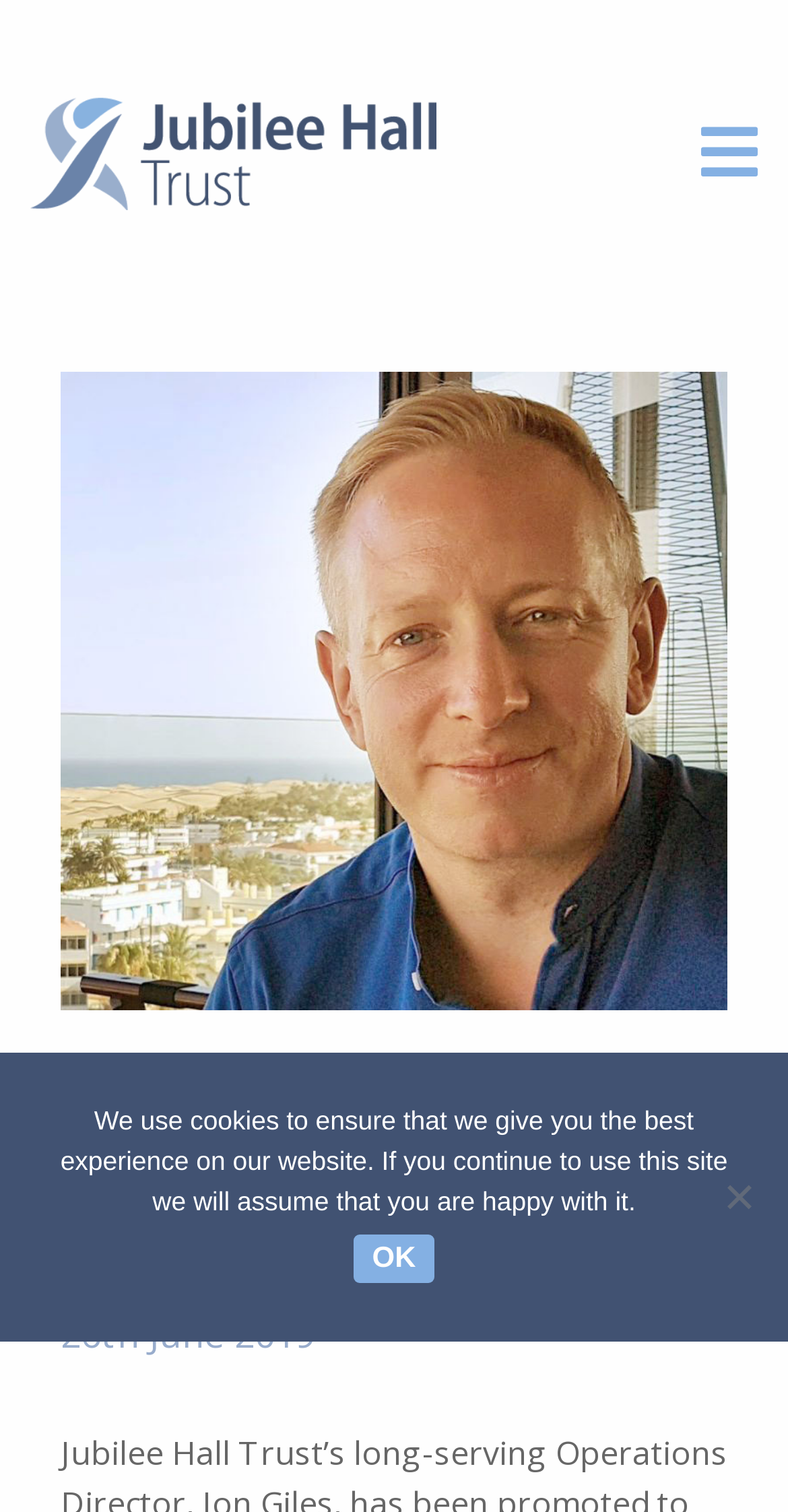Determine the bounding box for the described UI element: "title="Home"".

[0.038, 0.085, 0.555, 0.114]